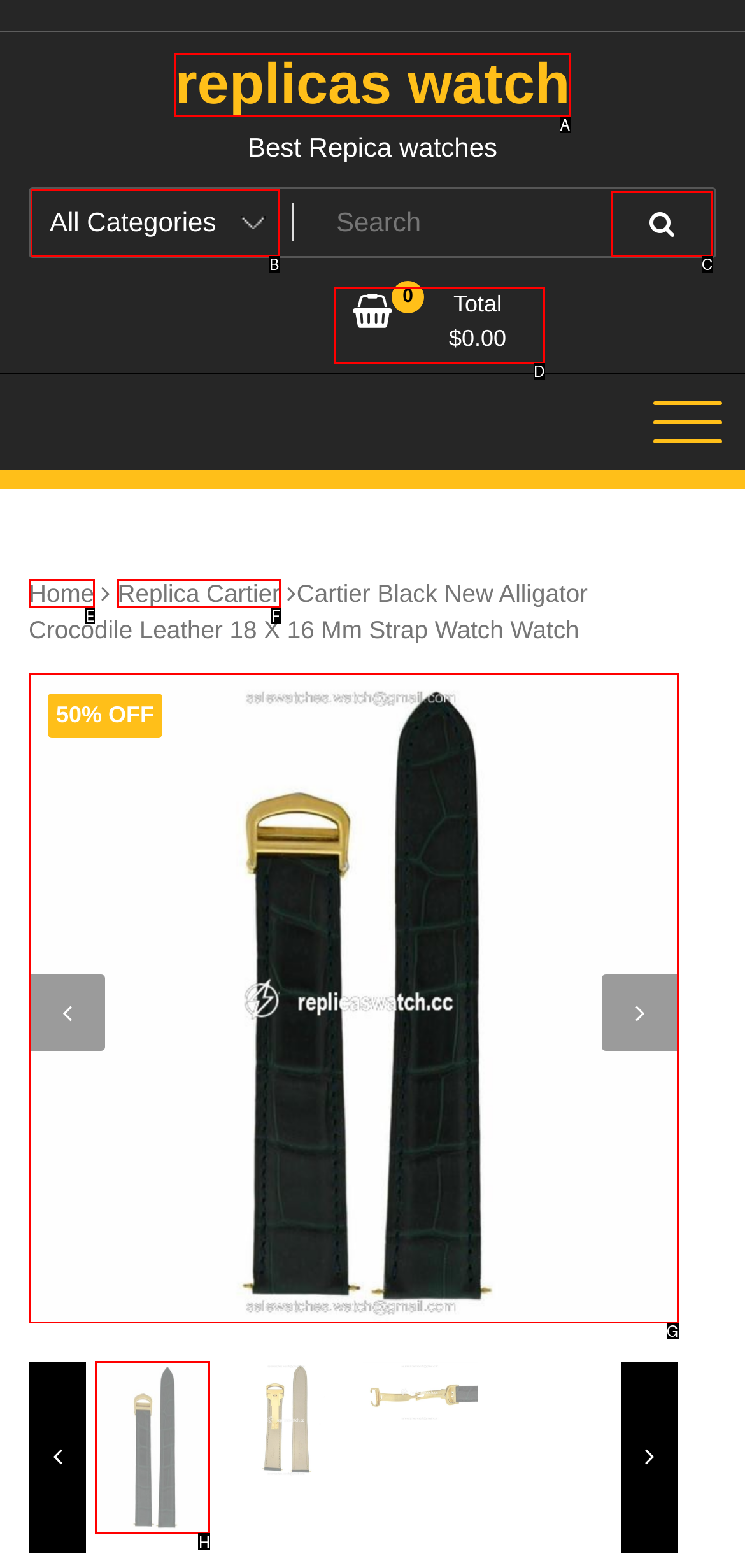Identify the correct letter of the UI element to click for this task: Zoom in the watch image
Respond with the letter from the listed options.

H